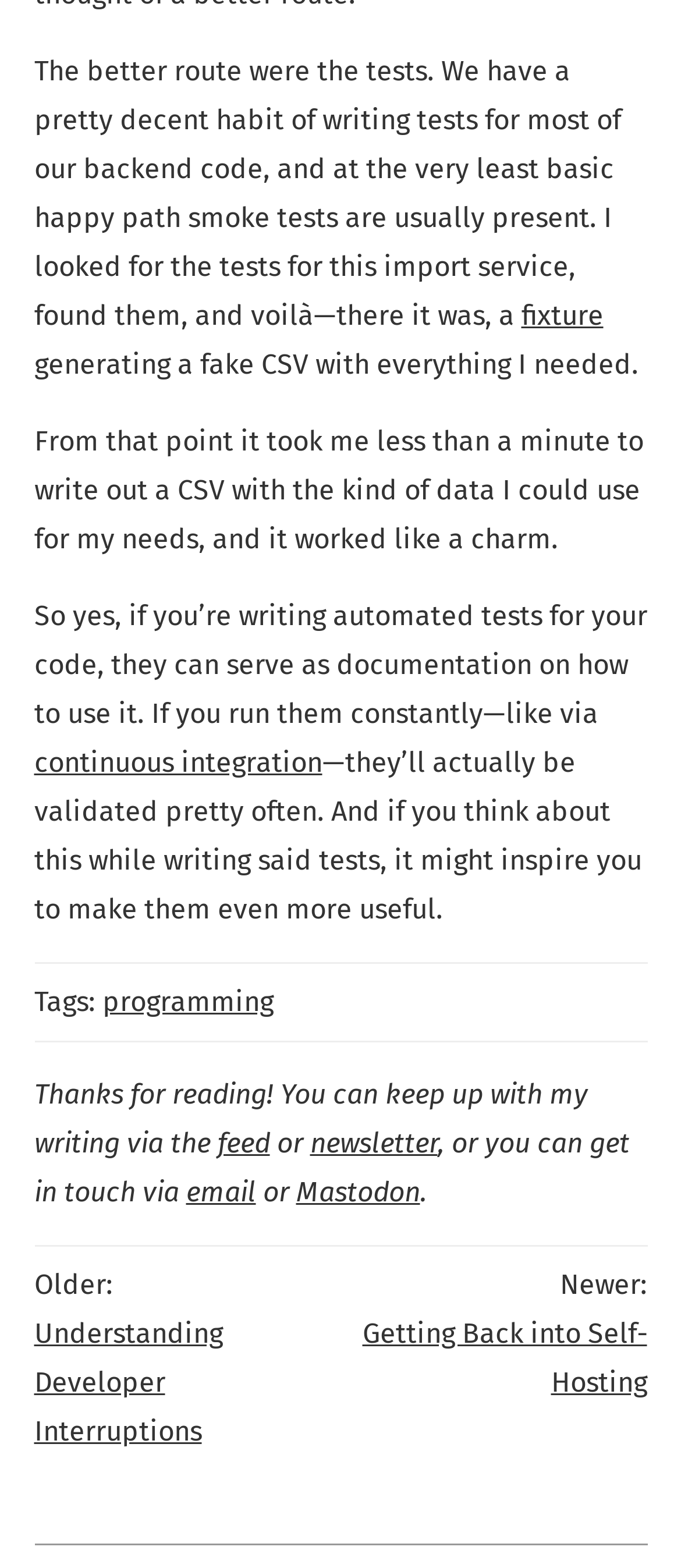Please find the bounding box coordinates of the element's region to be clicked to carry out this instruction: "visit the previous post about Understanding Developer Interruptions".

[0.05, 0.84, 0.327, 0.923]